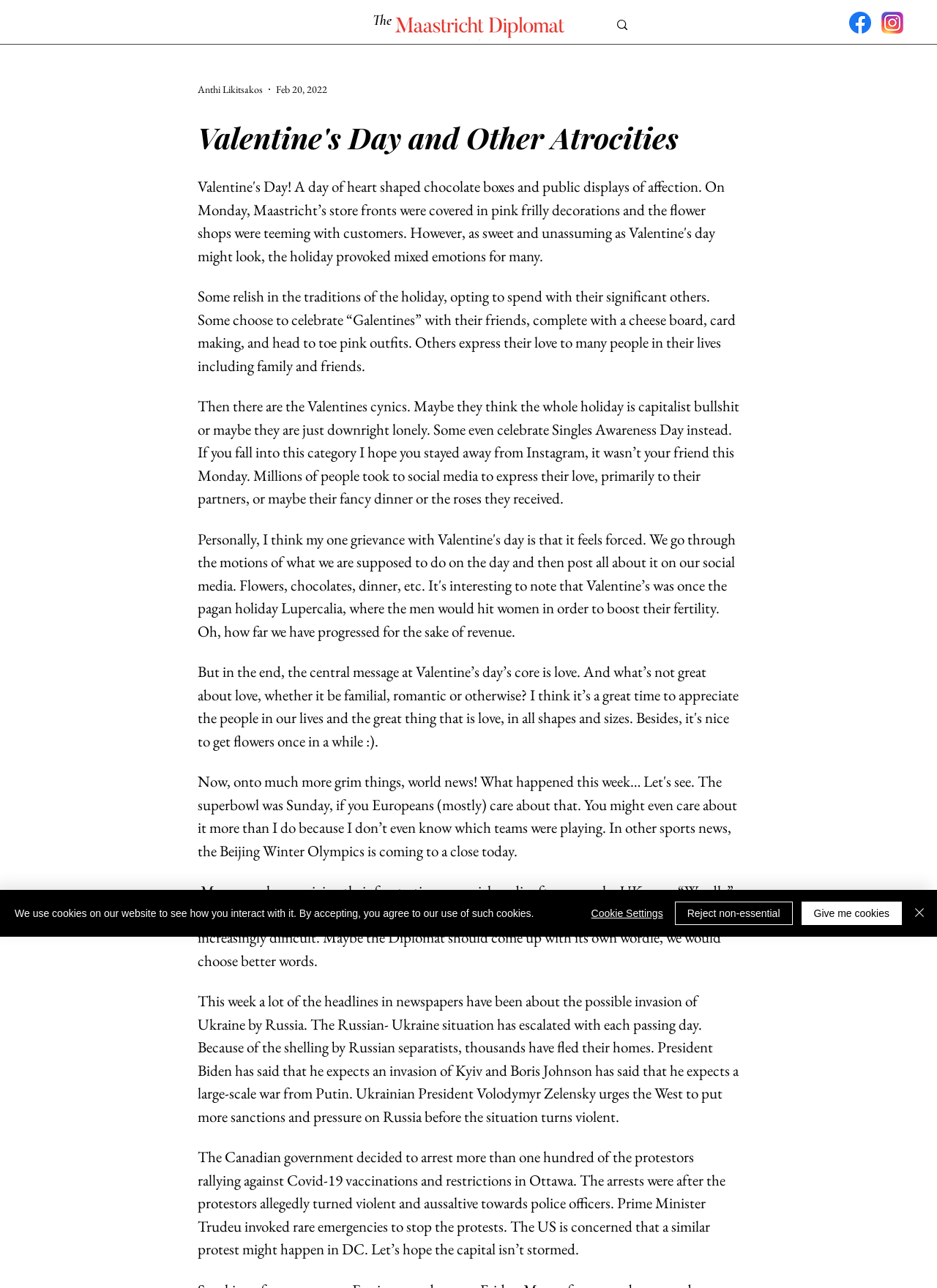Find the bounding box coordinates of the element you need to click on to perform this action: 'navigate to ALL'. The coordinates should be represented by four float values between 0 and 1, in the format [left, top, right, bottom].

[0.116, 0.035, 0.212, 0.055]